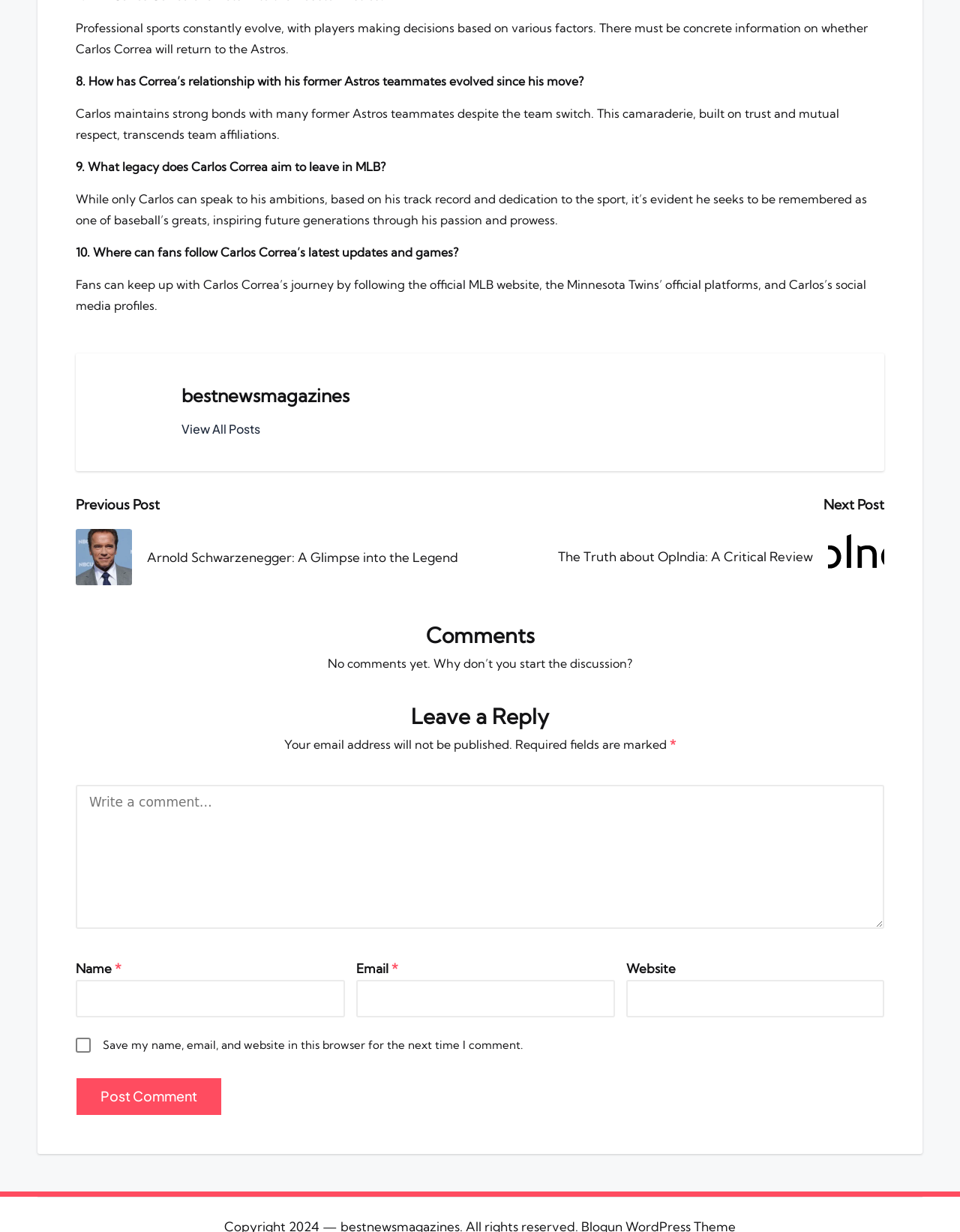Give a one-word or phrase response to the following question: What is the label of the first textbox in the comment form?

Write a comment…